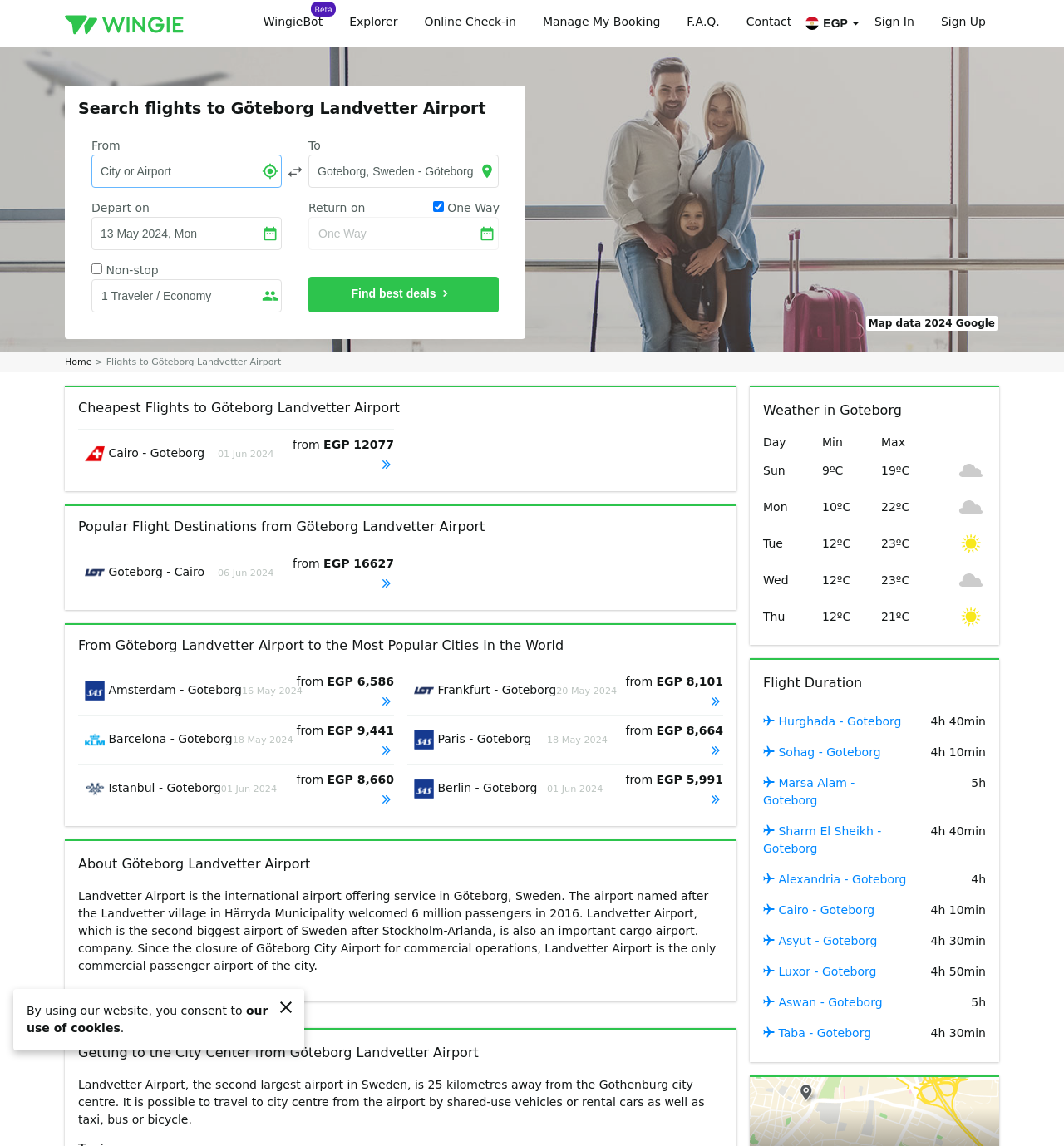Please locate the bounding box coordinates of the element that needs to be clicked to achieve the following instruction: "Check flights from Göteborg Landvetter Airport to Amsterdam". The coordinates should be four float numbers between 0 and 1, i.e., [left, top, right, bottom].

[0.073, 0.581, 0.37, 0.624]